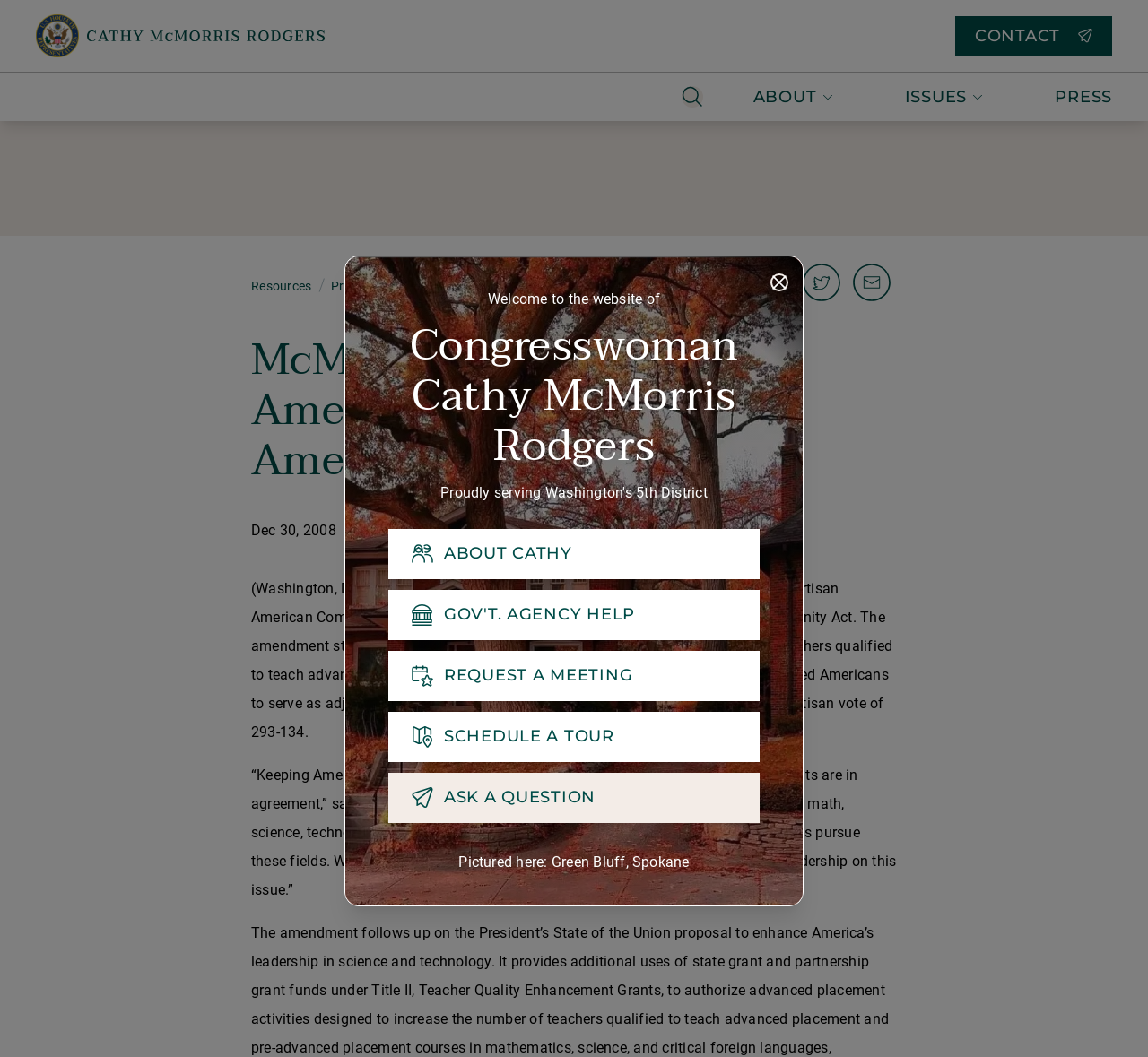Determine the bounding box coordinates of the clickable region to follow the instruction: "Click the 'Home' link".

[0.031, 0.007, 0.283, 0.061]